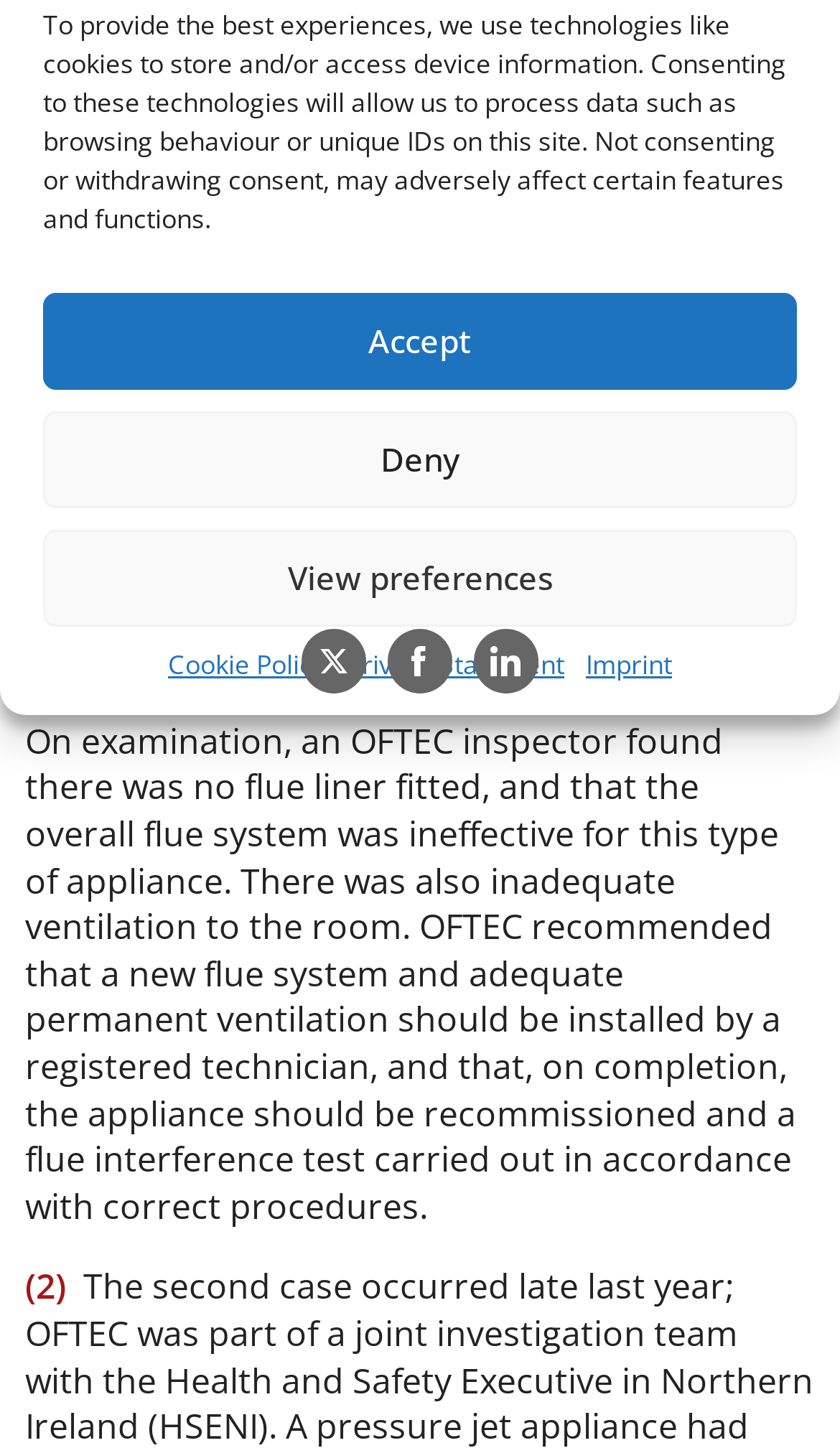Provide the bounding box coordinates of the UI element that matches the description: "Deny".

[0.051, 0.284, 0.949, 0.351]